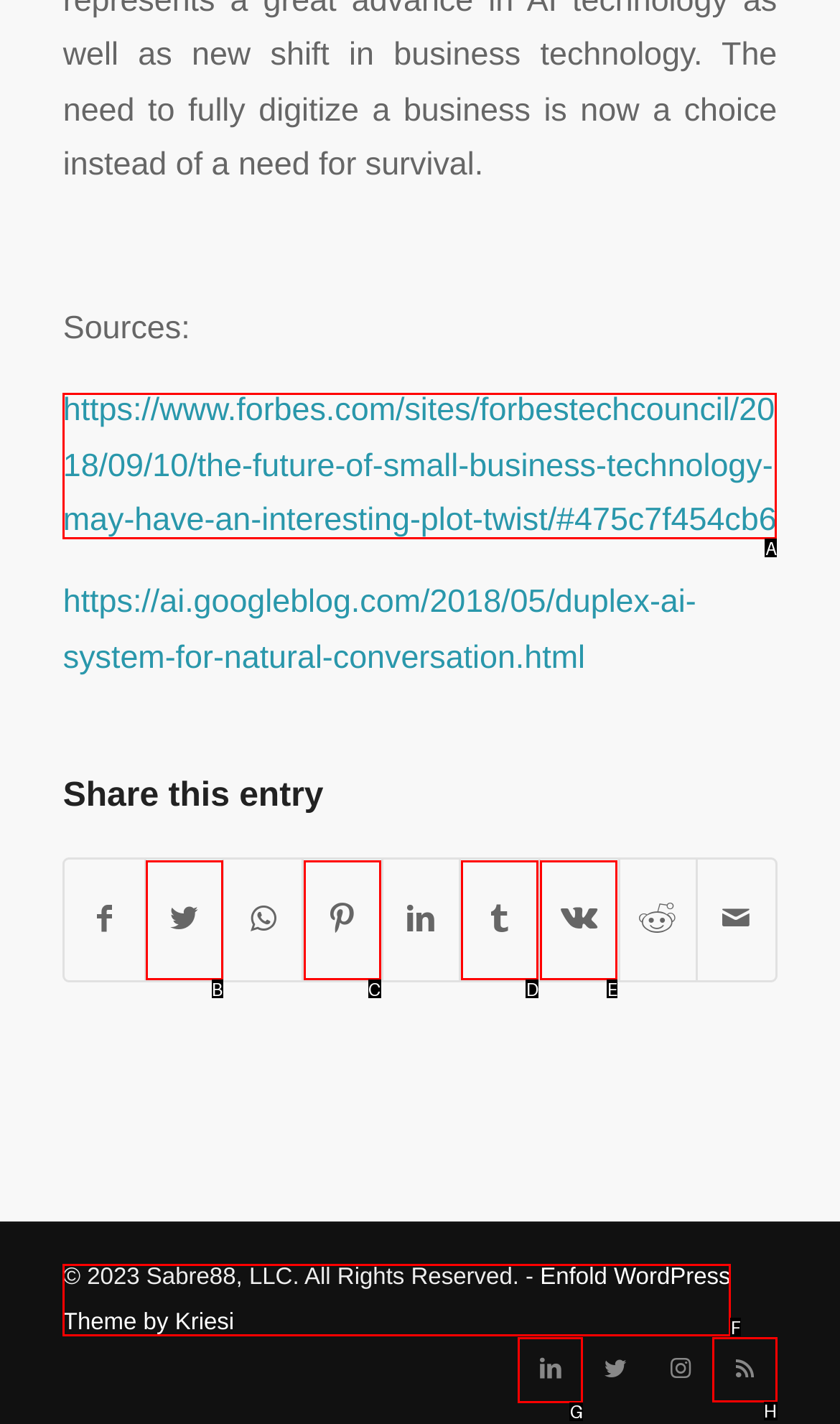Identify the appropriate lettered option to execute the following task: Link to LinkedIn
Respond with the letter of the selected choice.

G